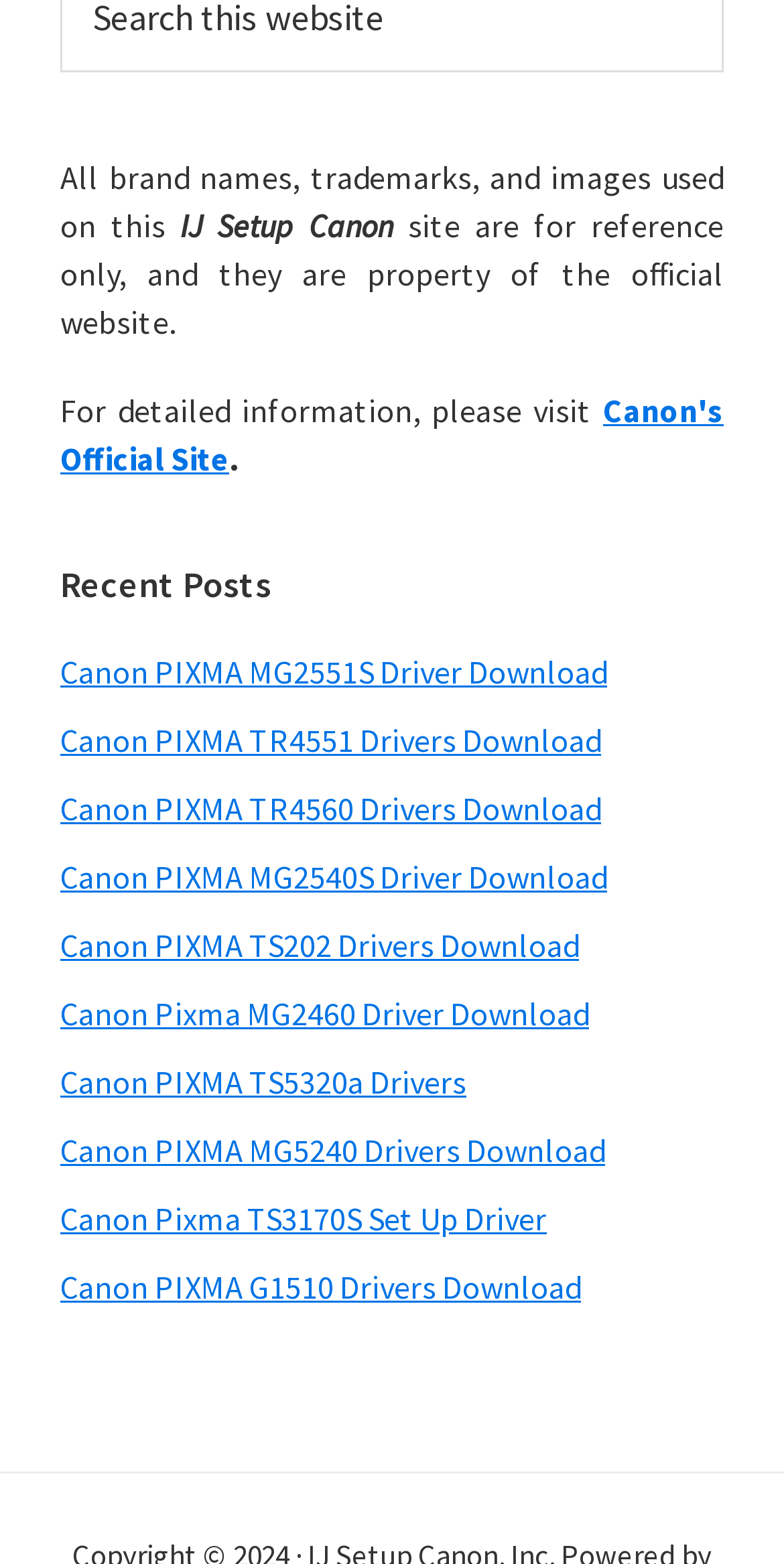Based on the provided description, "Canon's Official Site", find the bounding box of the corresponding UI element in the screenshot.

[0.077, 0.249, 0.923, 0.306]